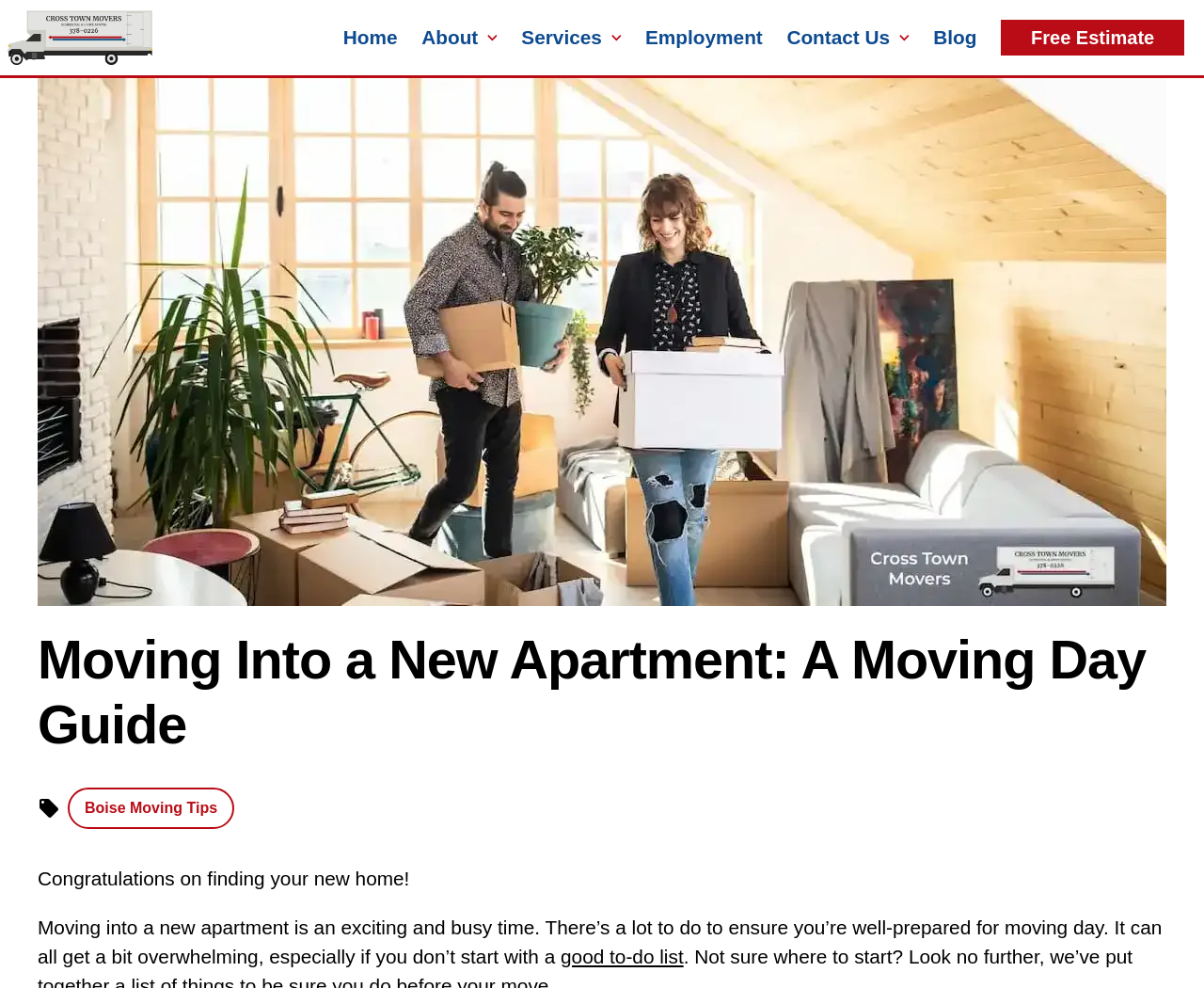Using a single word or phrase, answer the following question: 
What is the topic of the blog?

Boise Moving Tips